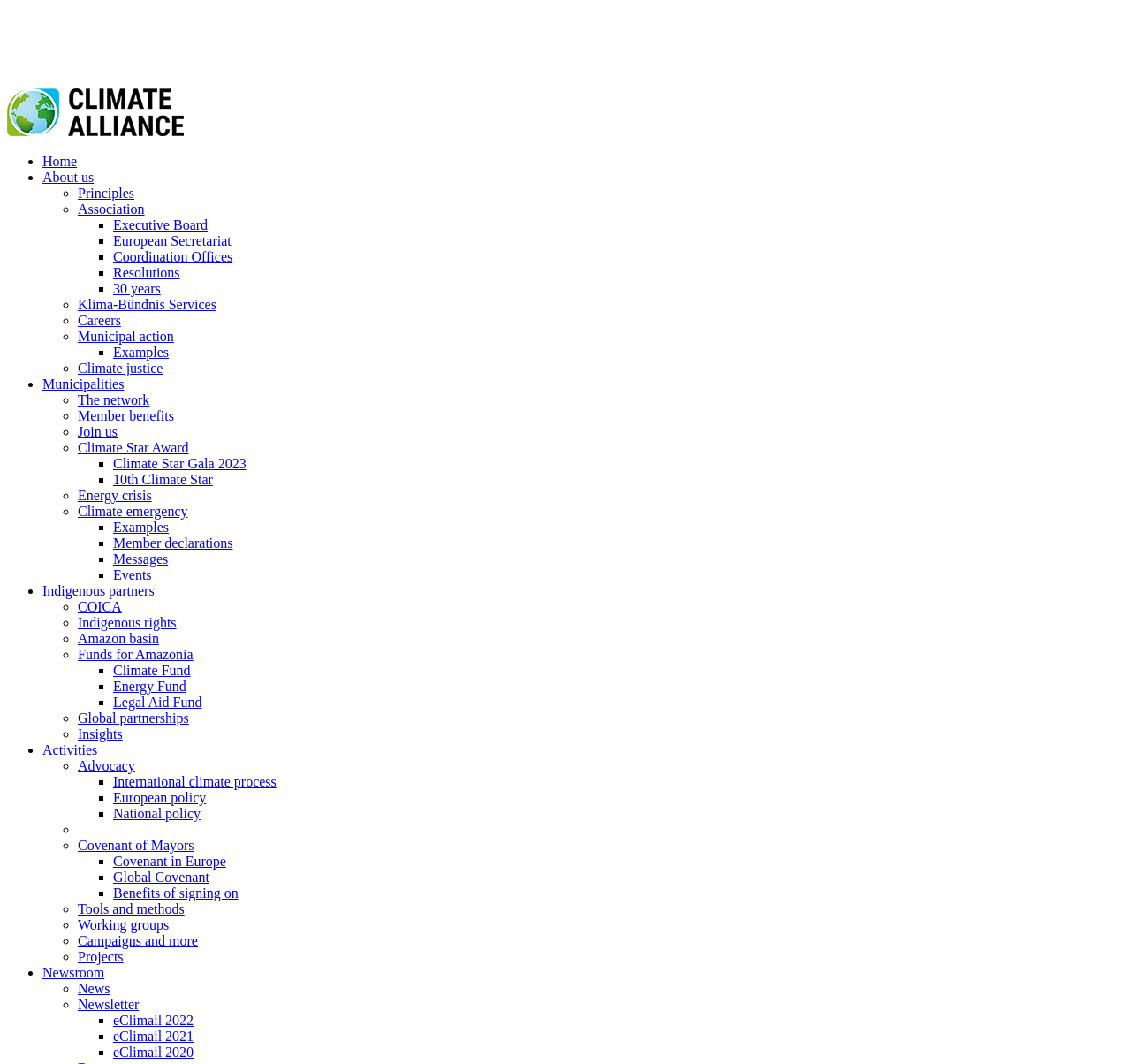Determine and generate the text content of the webpage's headline.

Advocacy at the national level